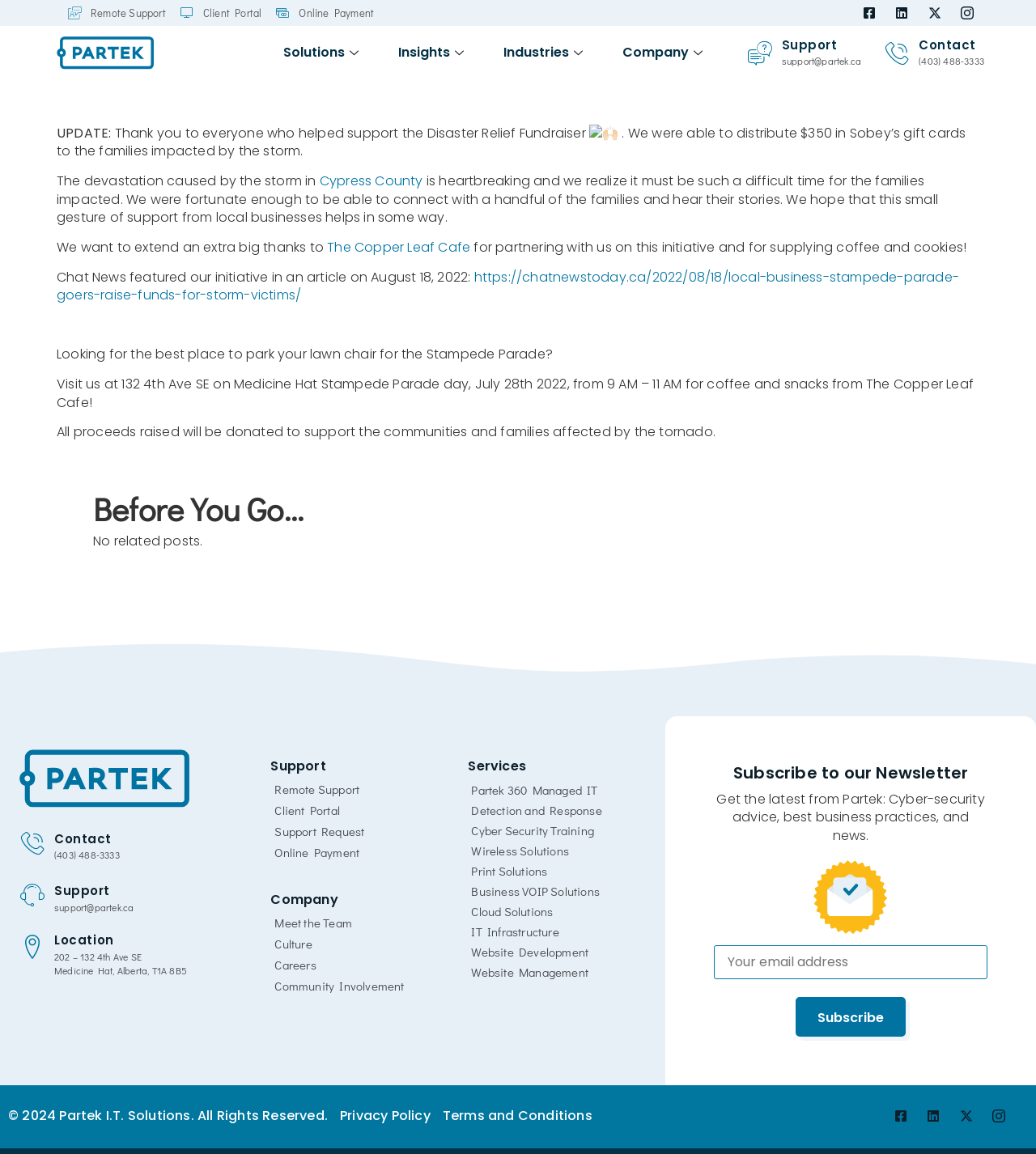Kindly determine the bounding box coordinates for the clickable area to achieve the given instruction: "Visit the Copper Leaf Cafe website".

[0.316, 0.206, 0.454, 0.222]